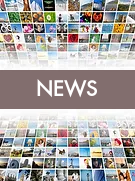What is represented by the collection of images?
Please provide a comprehensive answer based on the information in the image.

The collection of images likely represents a variety of news topics, suggesting a broad coverage of themes from cultural events to significant global happenings, which is the focus of the news section.